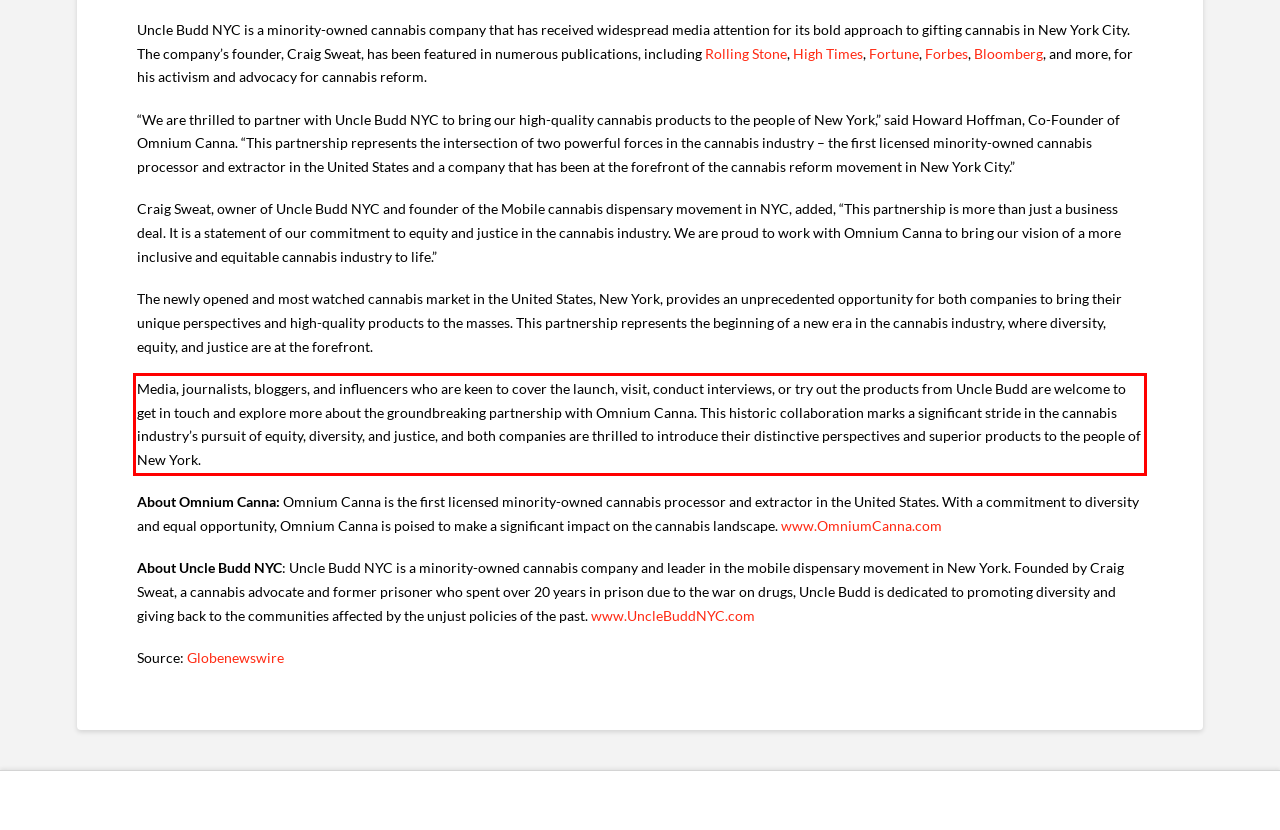You have a screenshot of a webpage where a UI element is enclosed in a red rectangle. Perform OCR to capture the text inside this red rectangle.

Media, journalists, bloggers, and influencers who are keen to cover the launch, visit, conduct interviews, or try out the products from Uncle Budd are welcome to get in touch and explore more about the groundbreaking partnership with Omnium Canna. This historic collaboration marks a significant stride in the cannabis industry’s pursuit of equity, diversity, and justice, and both companies are thrilled to introduce their distinctive perspectives and superior products to the people of New York.